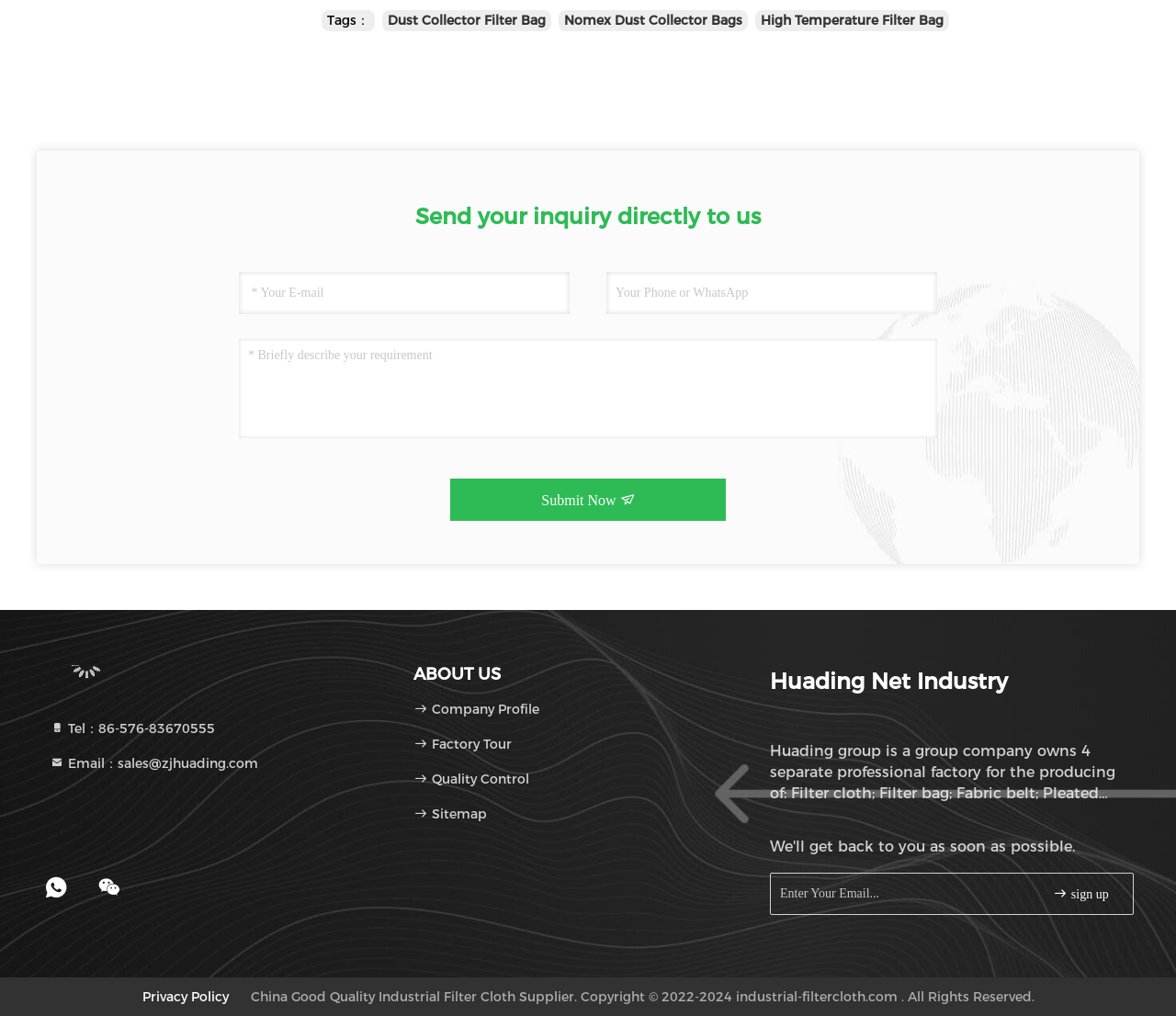Predict the bounding box of the UI element based on this description: "Sitemap".

[0.352, 0.793, 0.414, 0.809]